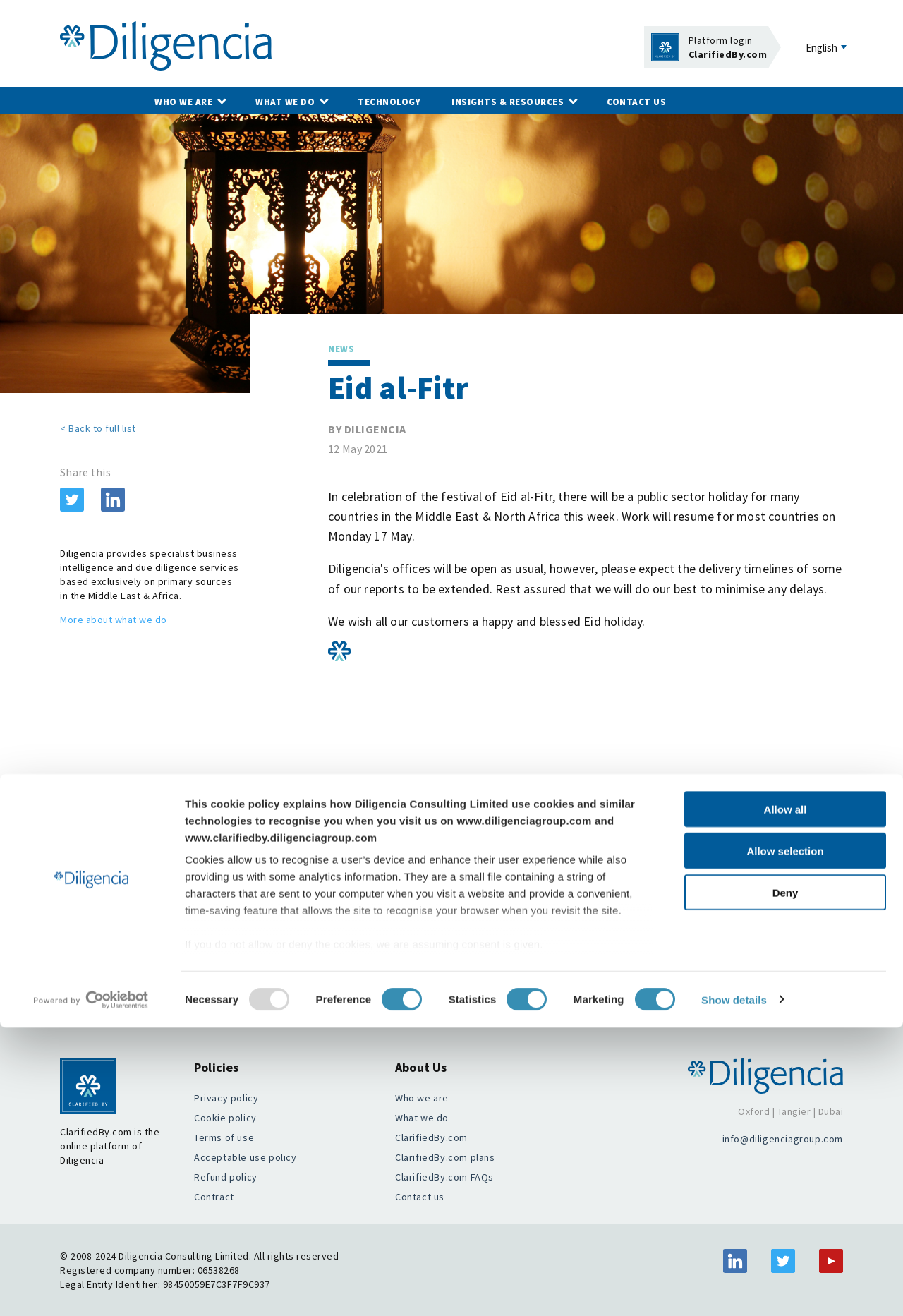What are the locations of Diligencia's offices?
Using the image, provide a detailed and thorough answer to the question.

The locations of Diligencia's offices are mentioned at the bottom of the webpage, where it says 'Oxford | Tangier | Dubai'. These locations are likely the cities where Diligencia has offices or operates.